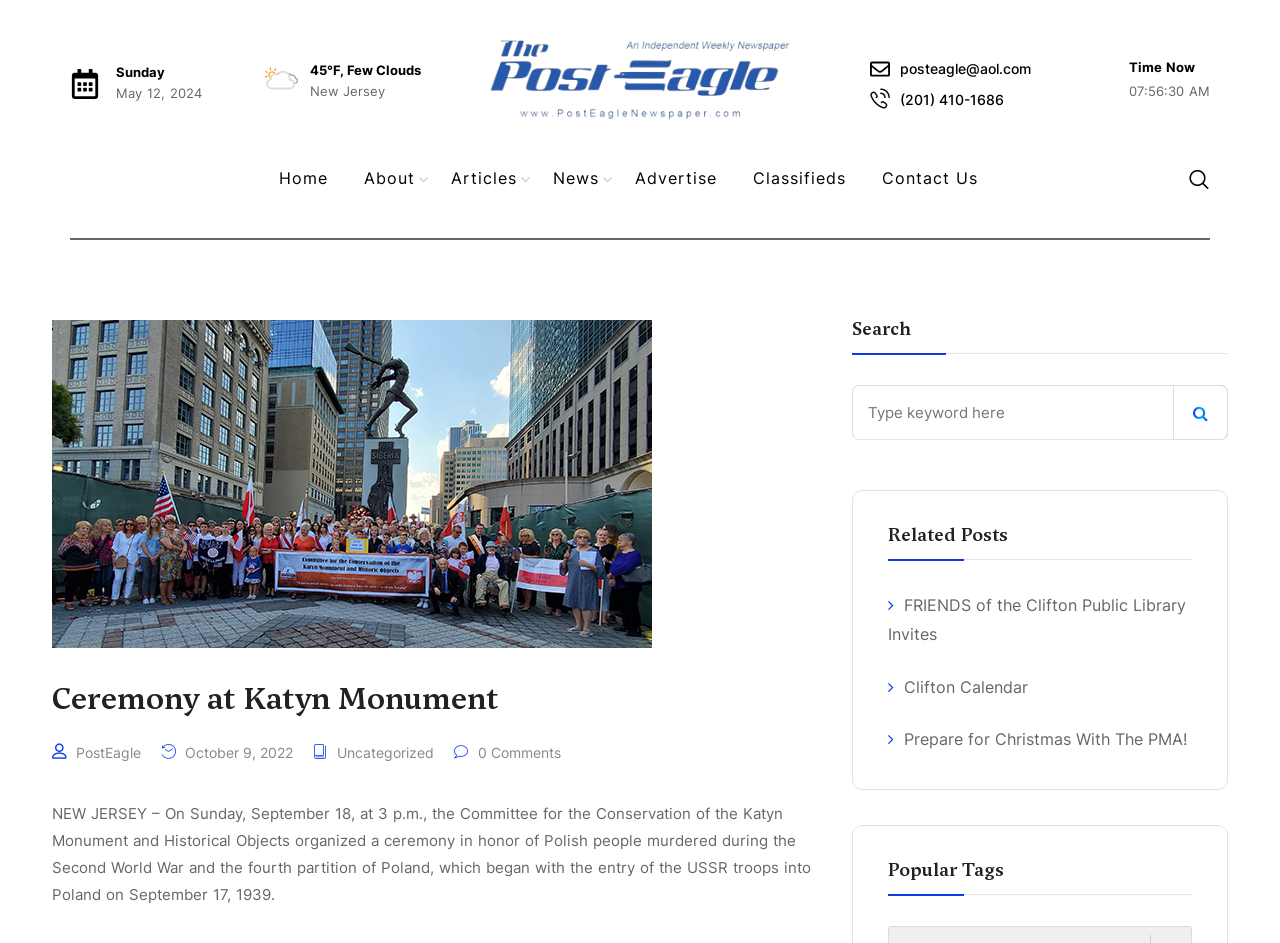Show the bounding box coordinates for the HTML element as described: "posteagle@aol.com".

[0.68, 0.059, 0.85, 0.086]